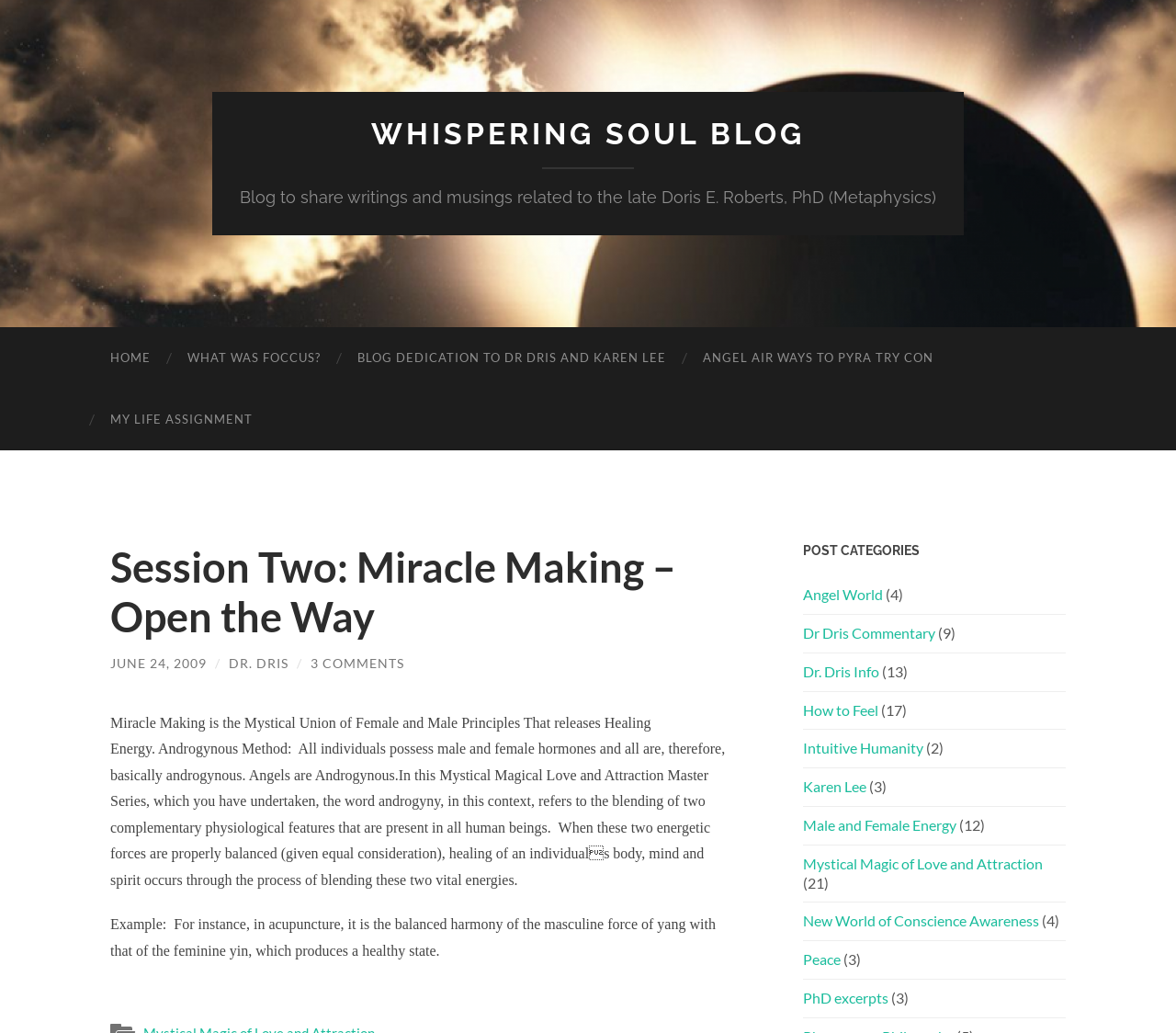Please find the bounding box coordinates of the section that needs to be clicked to achieve this instruction: "Visit the 'Angel World' category".

[0.683, 0.567, 0.751, 0.584]